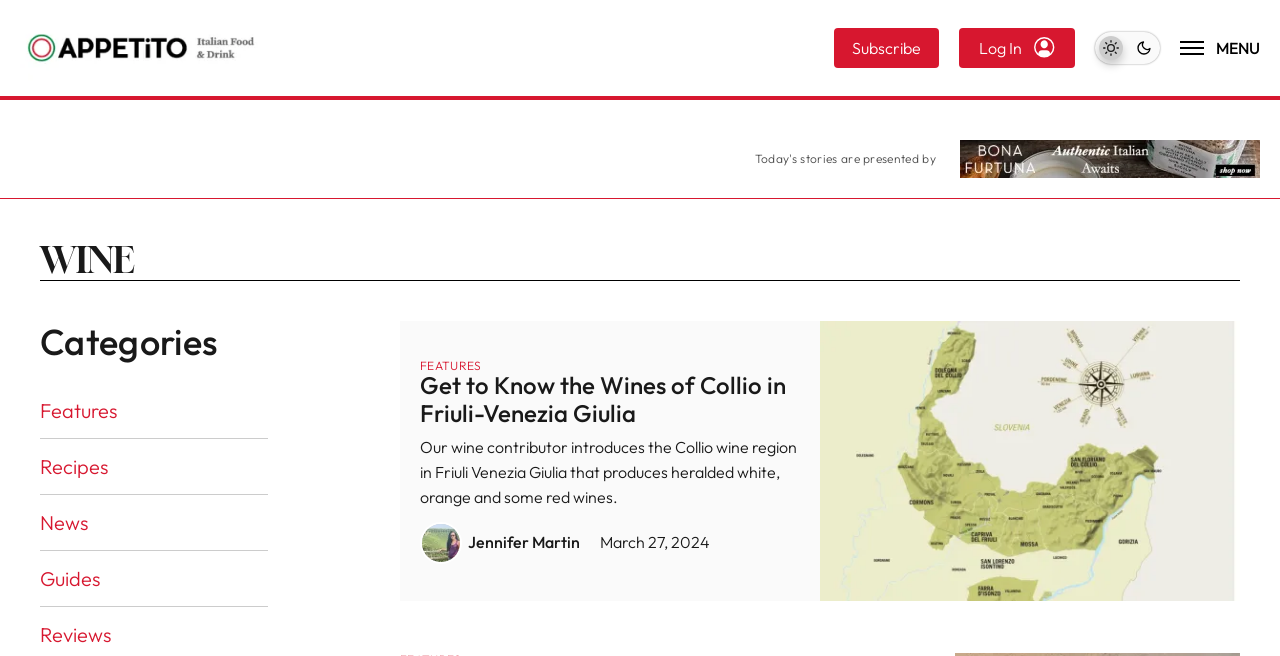What is the name of the website?
Please respond to the question thoroughly and include all relevant details.

The name of the website can be determined by looking at the link 'Appetito home' at the top left corner of the webpage, which suggests that the website is called Appetito.